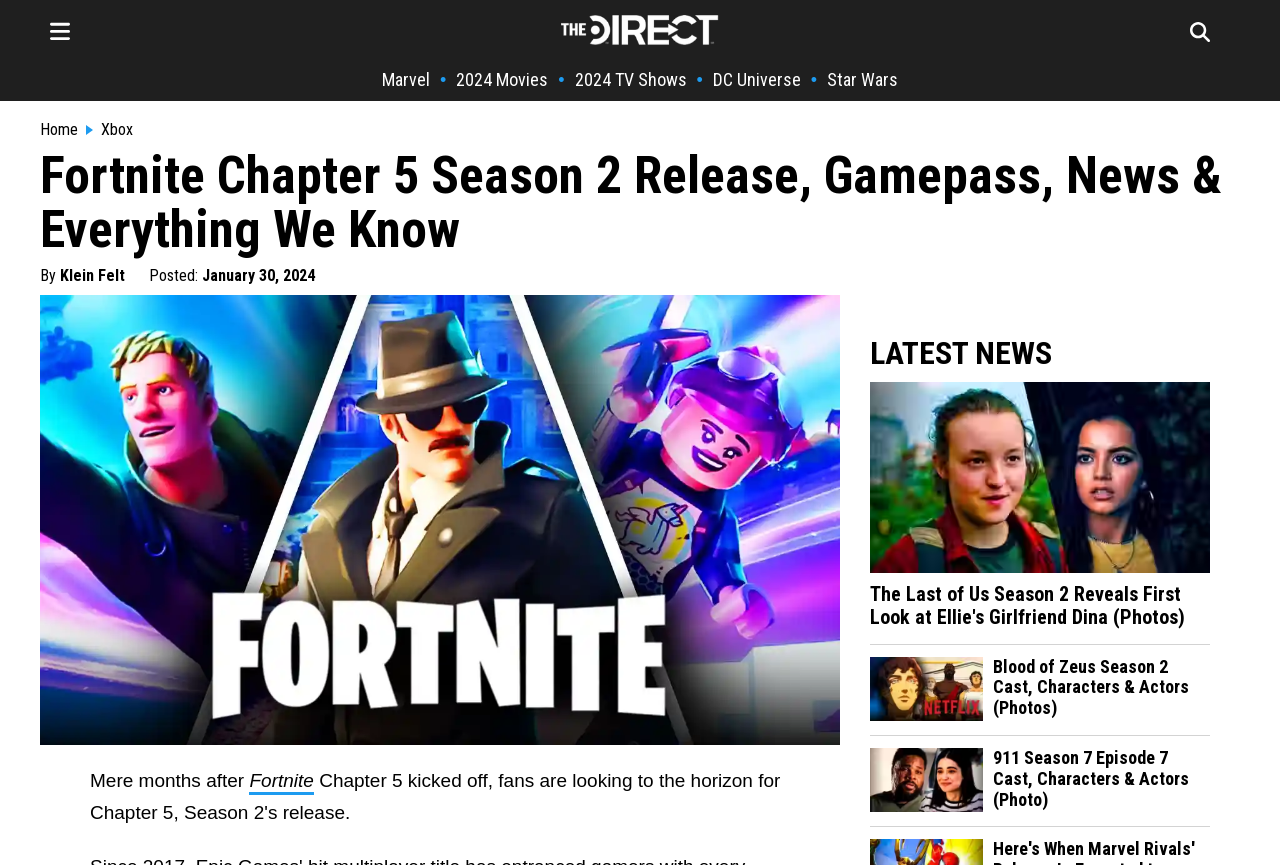Could you find the bounding box coordinates of the clickable area to complete this instruction: "Click on The Direct Homepage"?

[0.438, 0.036, 0.562, 0.055]